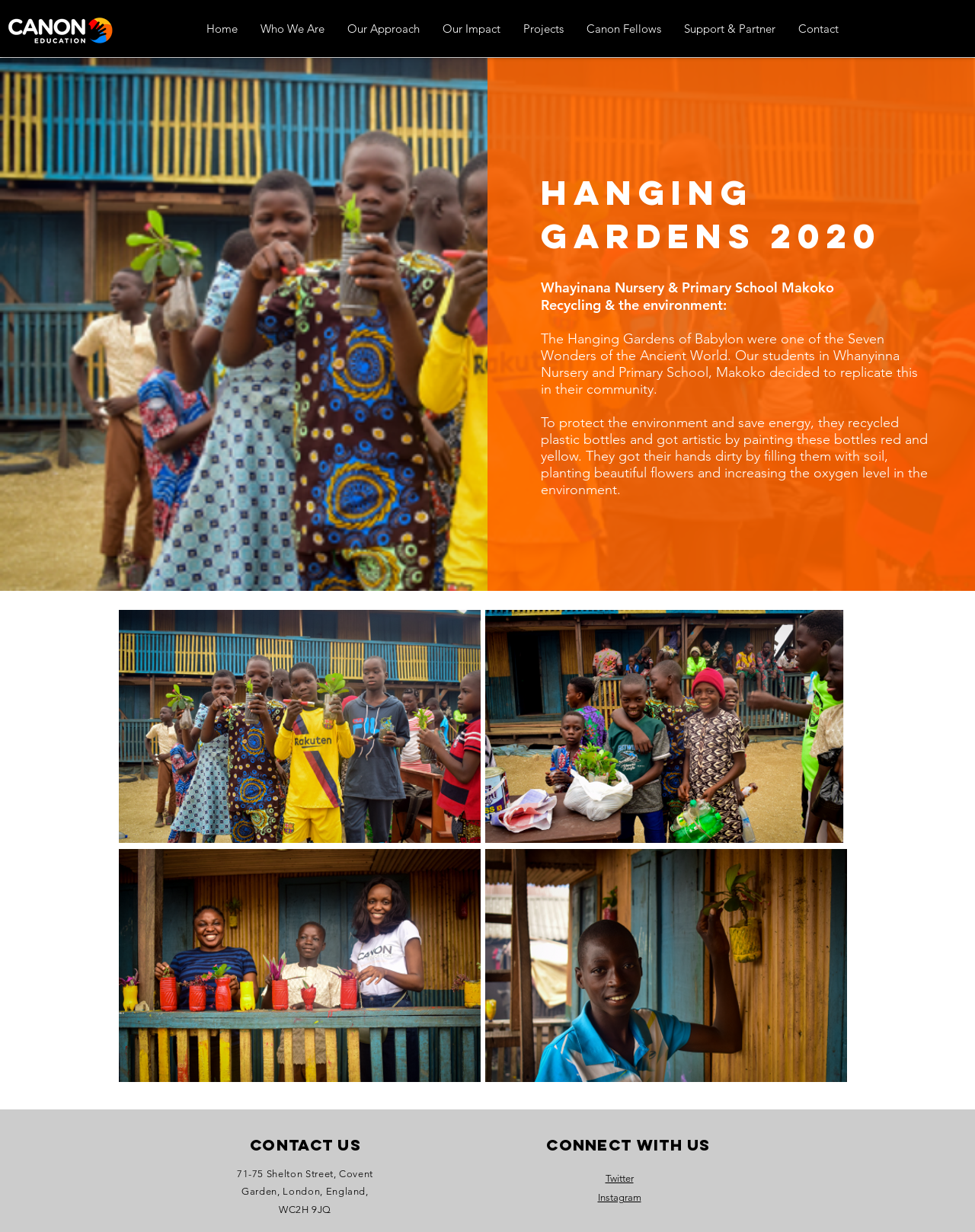Please mark the clickable region by giving the bounding box coordinates needed to complete this instruction: "check faq".

None